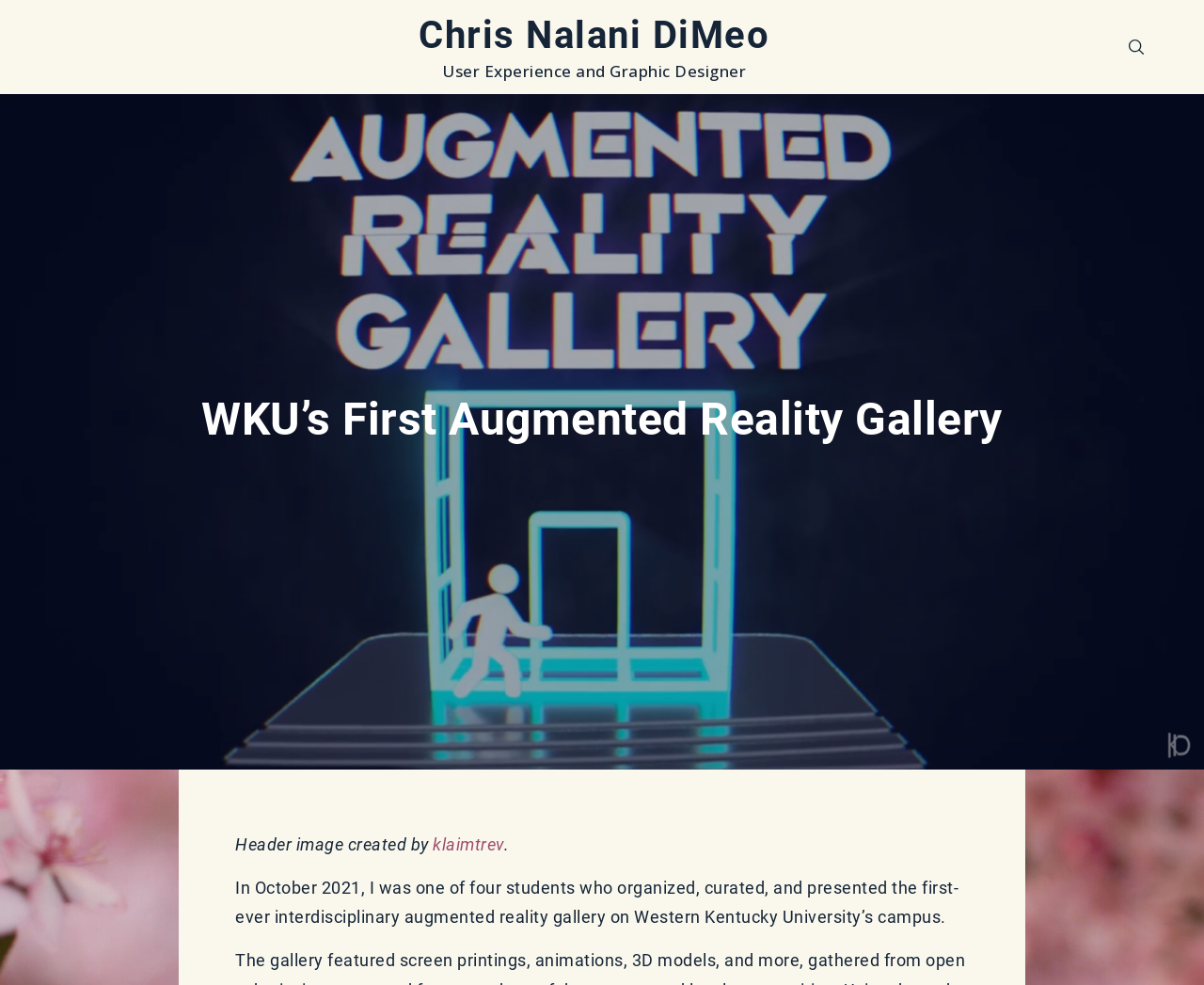Predict the bounding box for the UI component with the following description: "klaimtrev".

[0.359, 0.847, 0.418, 0.867]